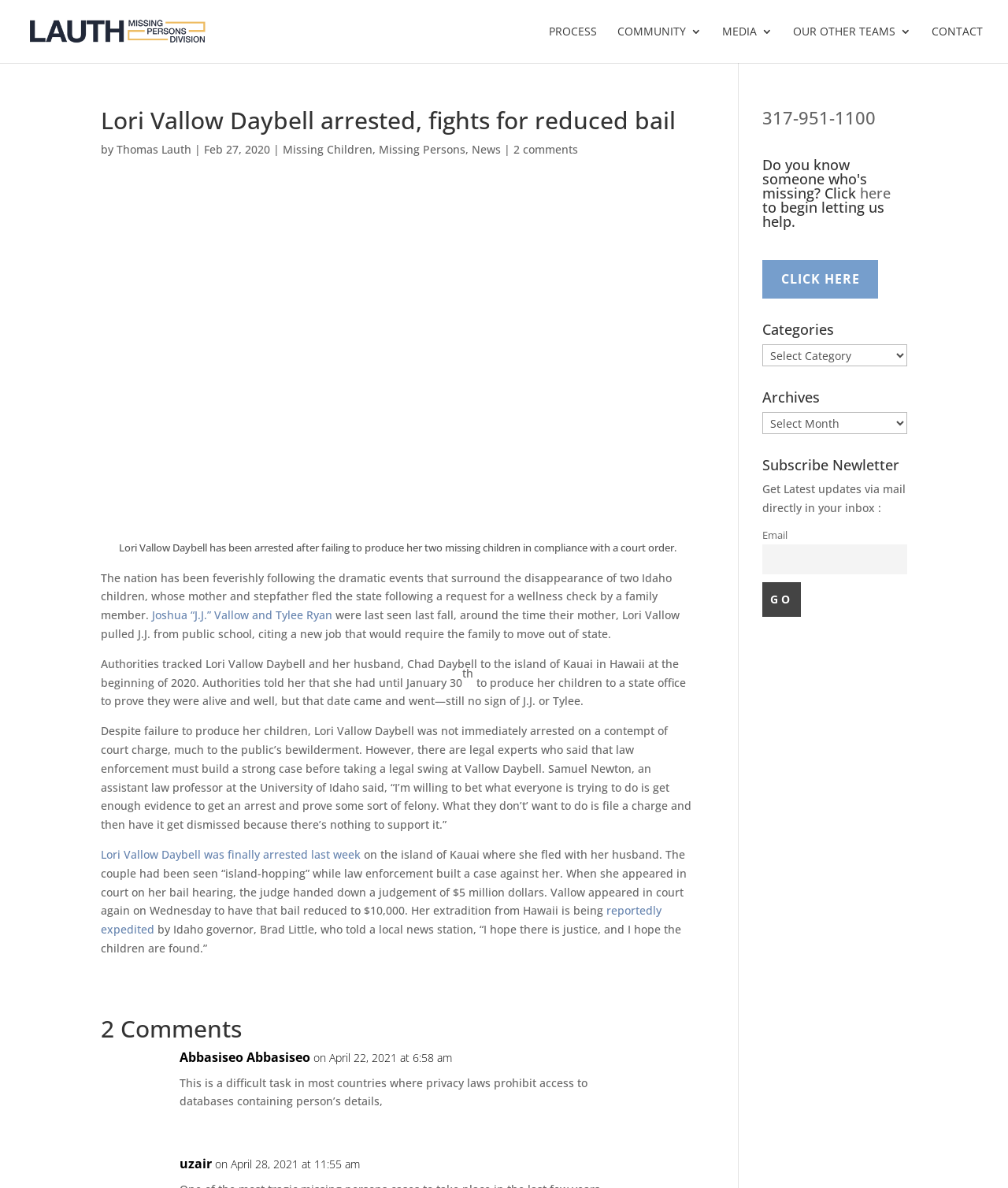Locate the coordinates of the bounding box for the clickable region that fulfills this instruction: "Contact the team".

[0.924, 0.022, 0.975, 0.053]